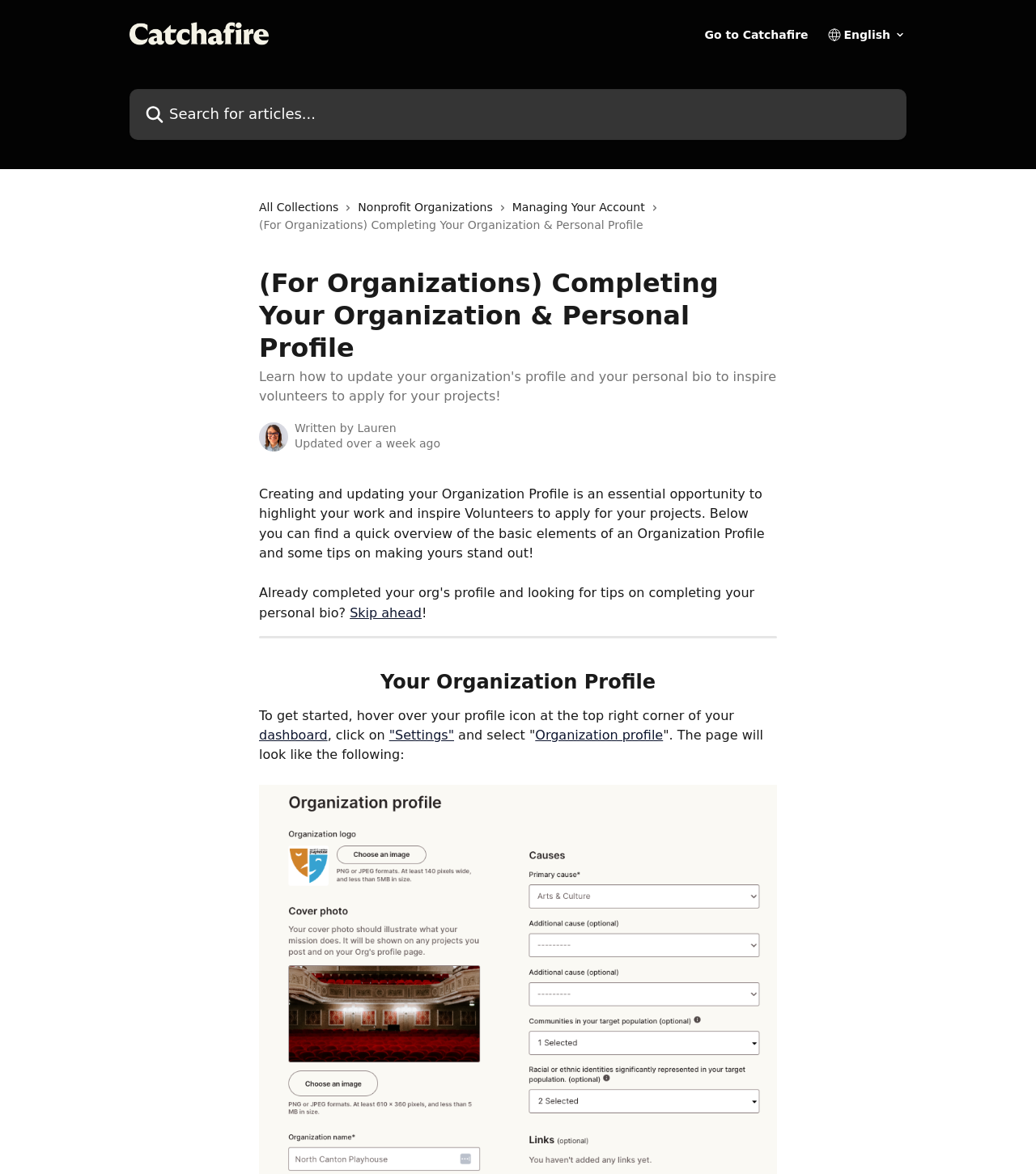Please find the bounding box coordinates of the element's region to be clicked to carry out this instruction: "Read the article about Royal Wedding Cake Recipe".

None